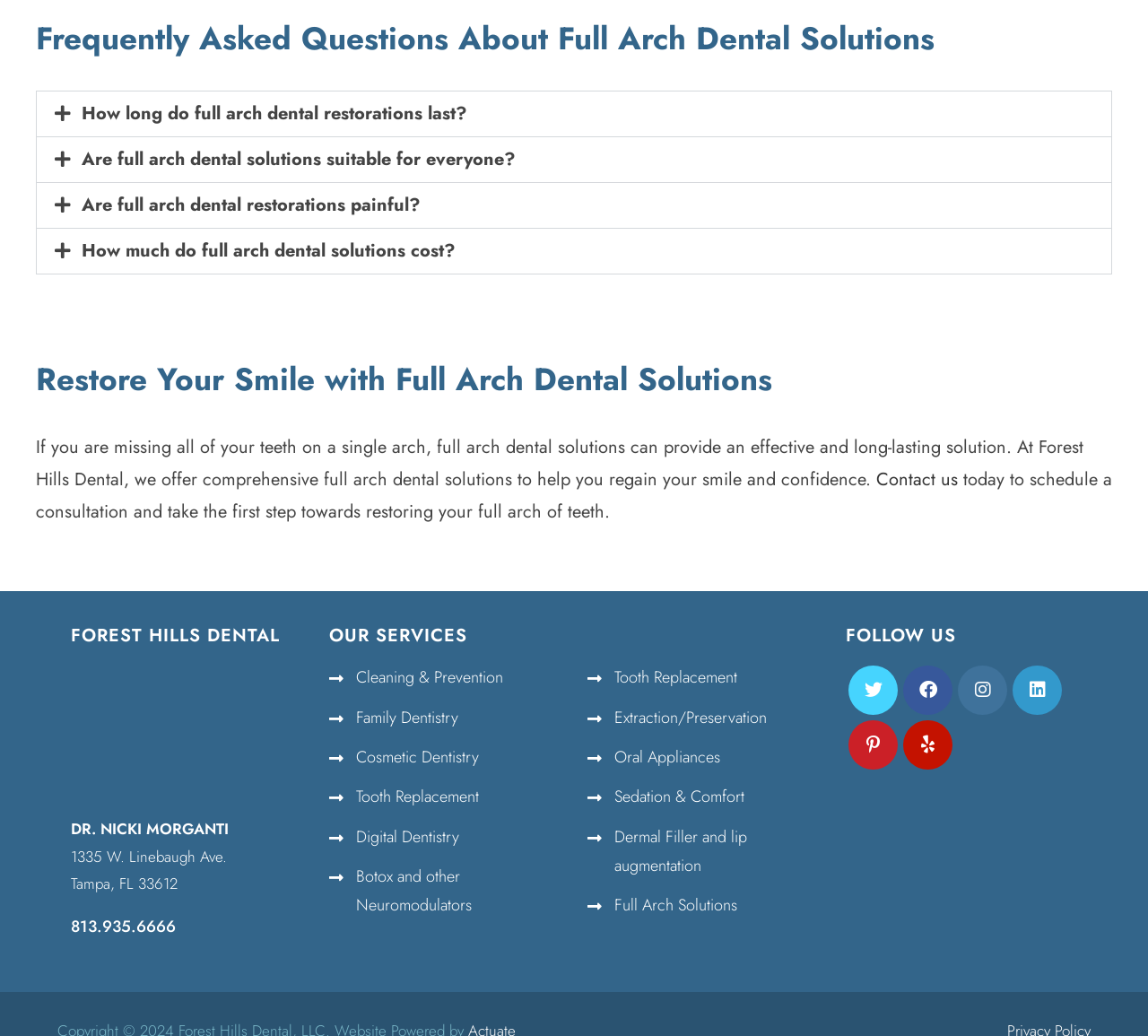Examine the screenshot and answer the question in as much detail as possible: What is the phone number of the dental clinic?

I found the answer by looking at the heading element with the text '813.935.6666' located at the bottom of the page, which is also a link.